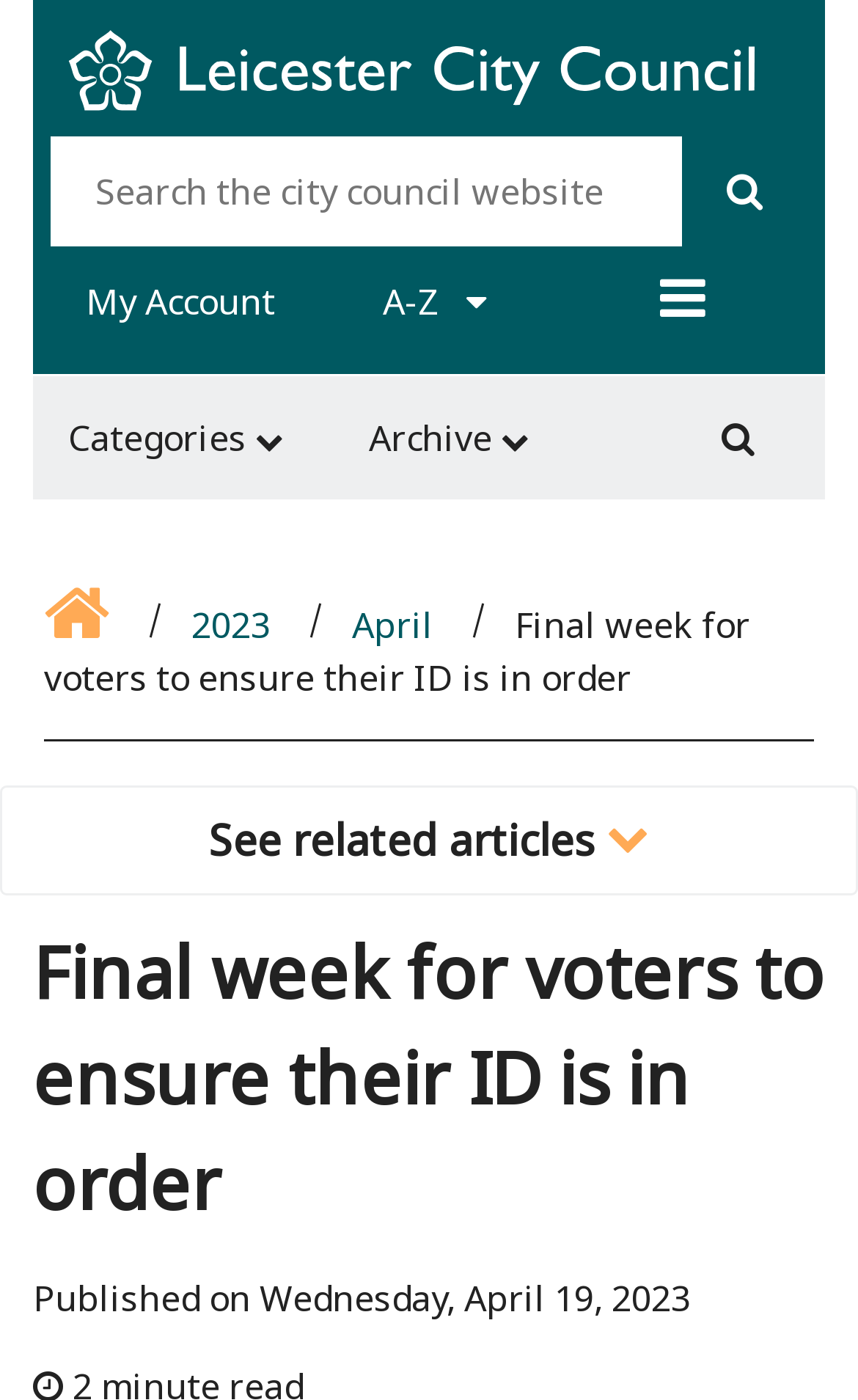Please find the bounding box coordinates of the element that you should click to achieve the following instruction: "Search for a document". The coordinates should be presented as four float numbers between 0 and 1: [left, top, right, bottom].

None